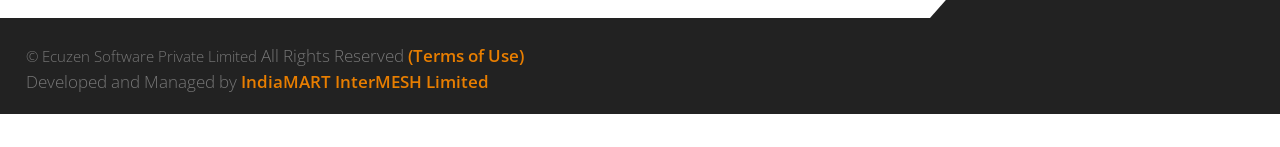What is the purpose of the '(Terms of Use)' link?
Refer to the image and give a detailed answer to the question.

The '(Terms of Use)' link is provided at the bottom of the webpage, which likely leads to a page that outlines the terms of use for the website, allowing users to access and understand the terms and conditions of using the website.